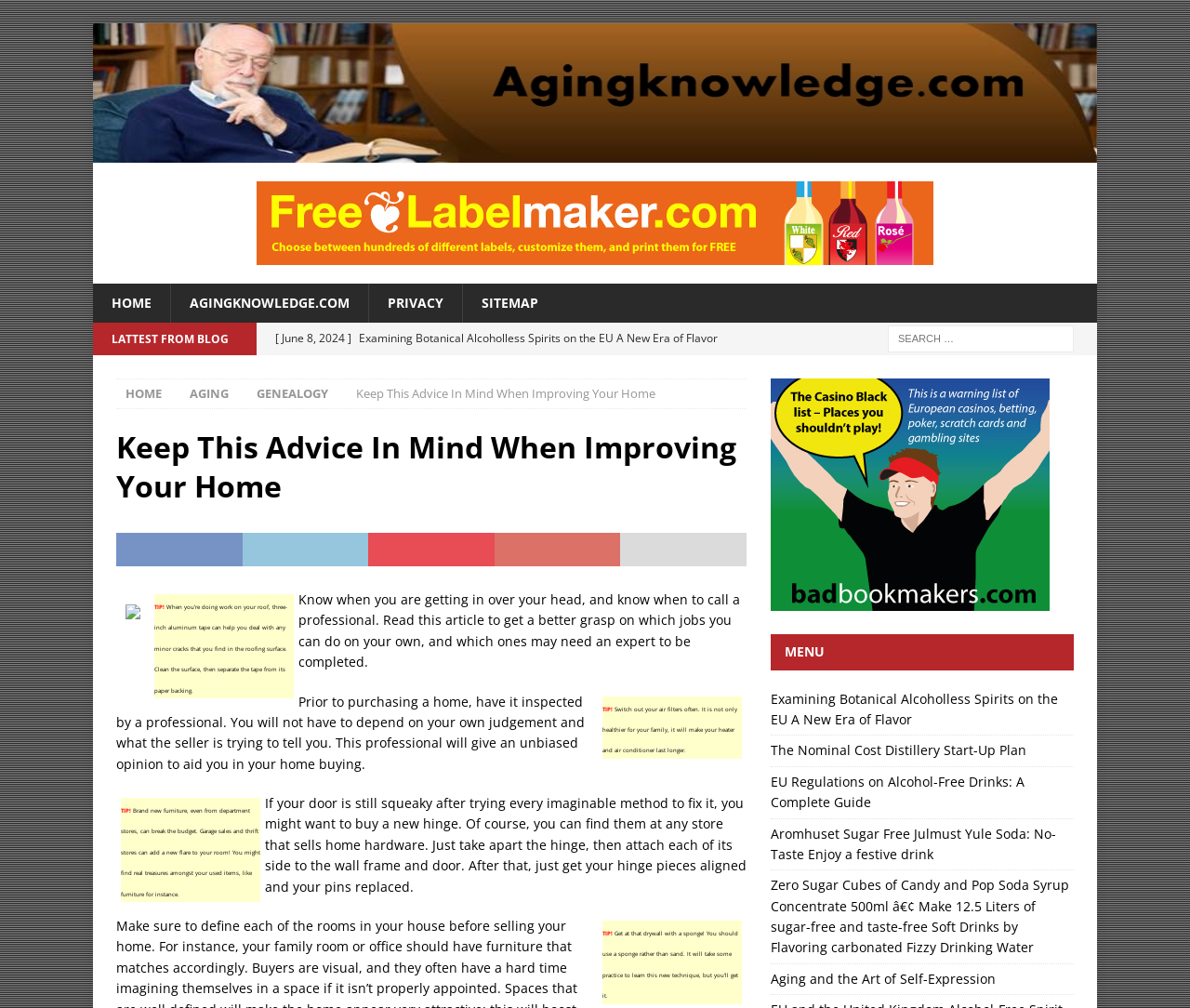What is the topic of the article mentioned in the heading?
Please provide a comprehensive answer based on the visual information in the image.

I examined the heading element and found that it contains the text 'Keep This Advice In Mind When Improving Your Home', which suggests that the article is about home improvement.